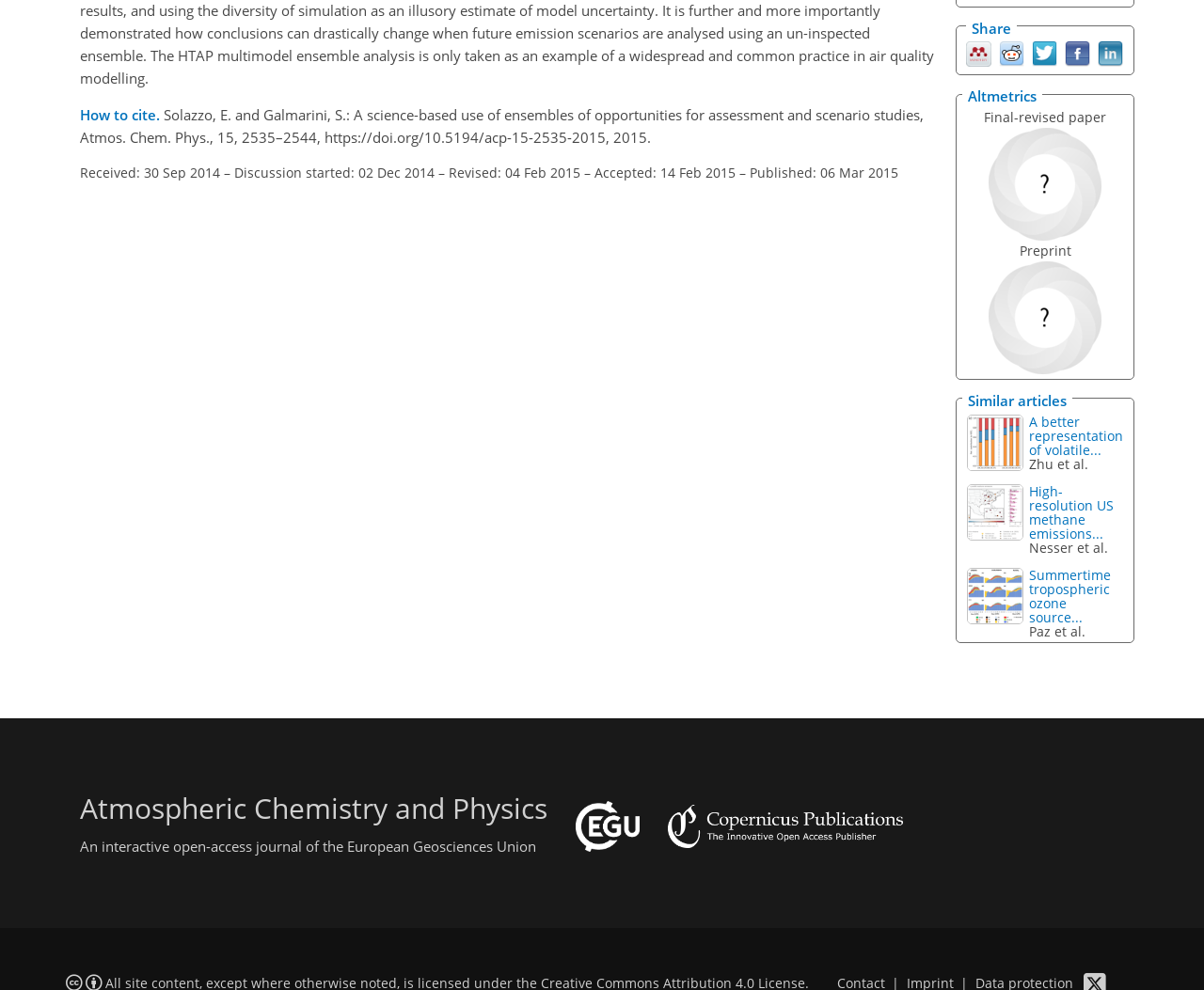Please determine the bounding box coordinates, formatted as (top-left x, top-left y, bottom-right x, bottom-right y), with all values as floating point numbers between 0 and 1. Identify the bounding box of the region described as: A better representation of volatile...

[0.855, 0.417, 0.933, 0.464]